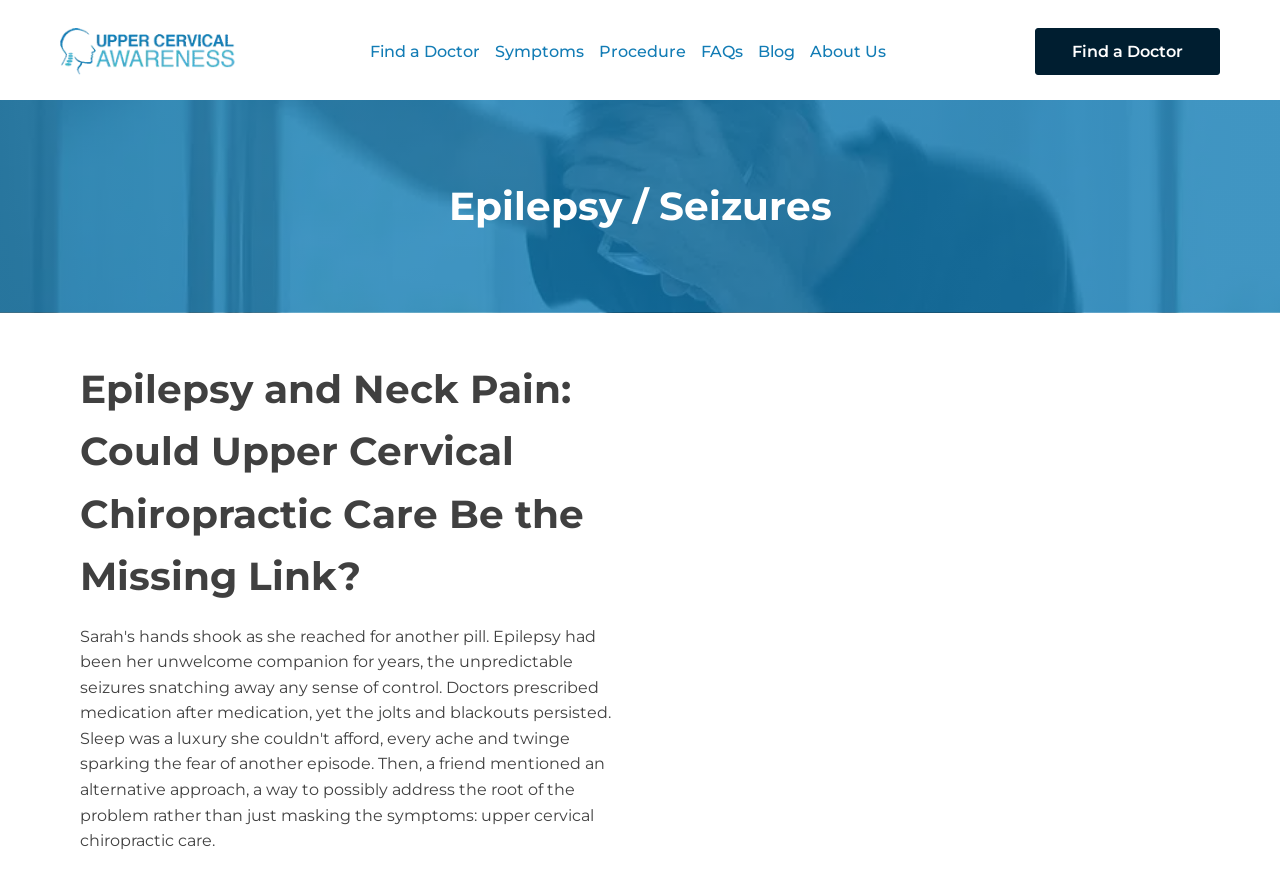Look at the image and answer the question in detail:
Where can I find more information about doctors?

There are two links labeled 'Find a Doctor' on the webpage, one at the top and one near the bottom. These links likely lead to a section of the webpage that provides more information about doctors, such as their profiles or contact information.